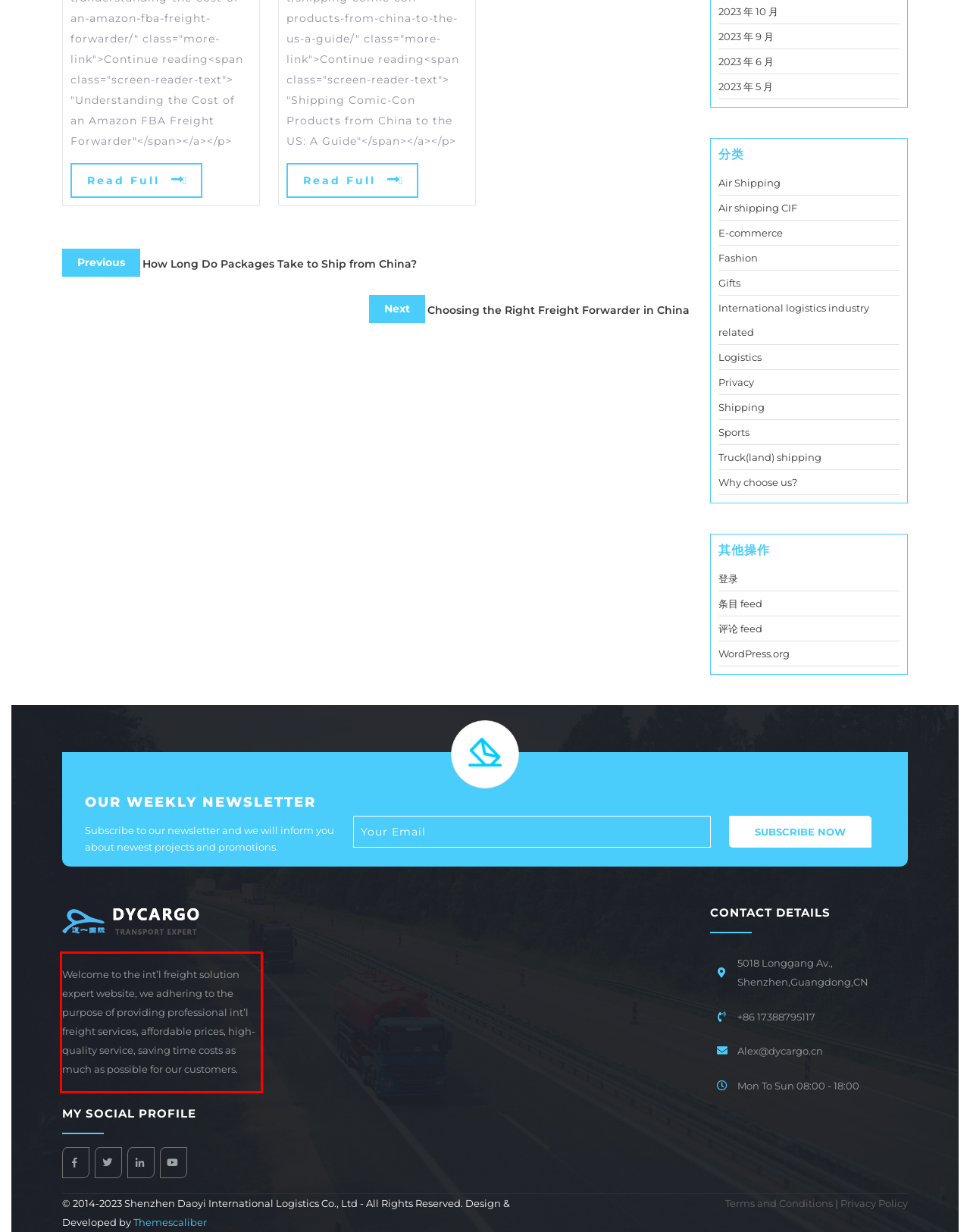Identify and extract the text within the red rectangle in the screenshot of the webpage.

Welcome to the int’l freight solution expert website, we adhering to the purpose of providing professional int’l freight services, affordable prices, high-quality service, saving time costs as much as possible for our customers.